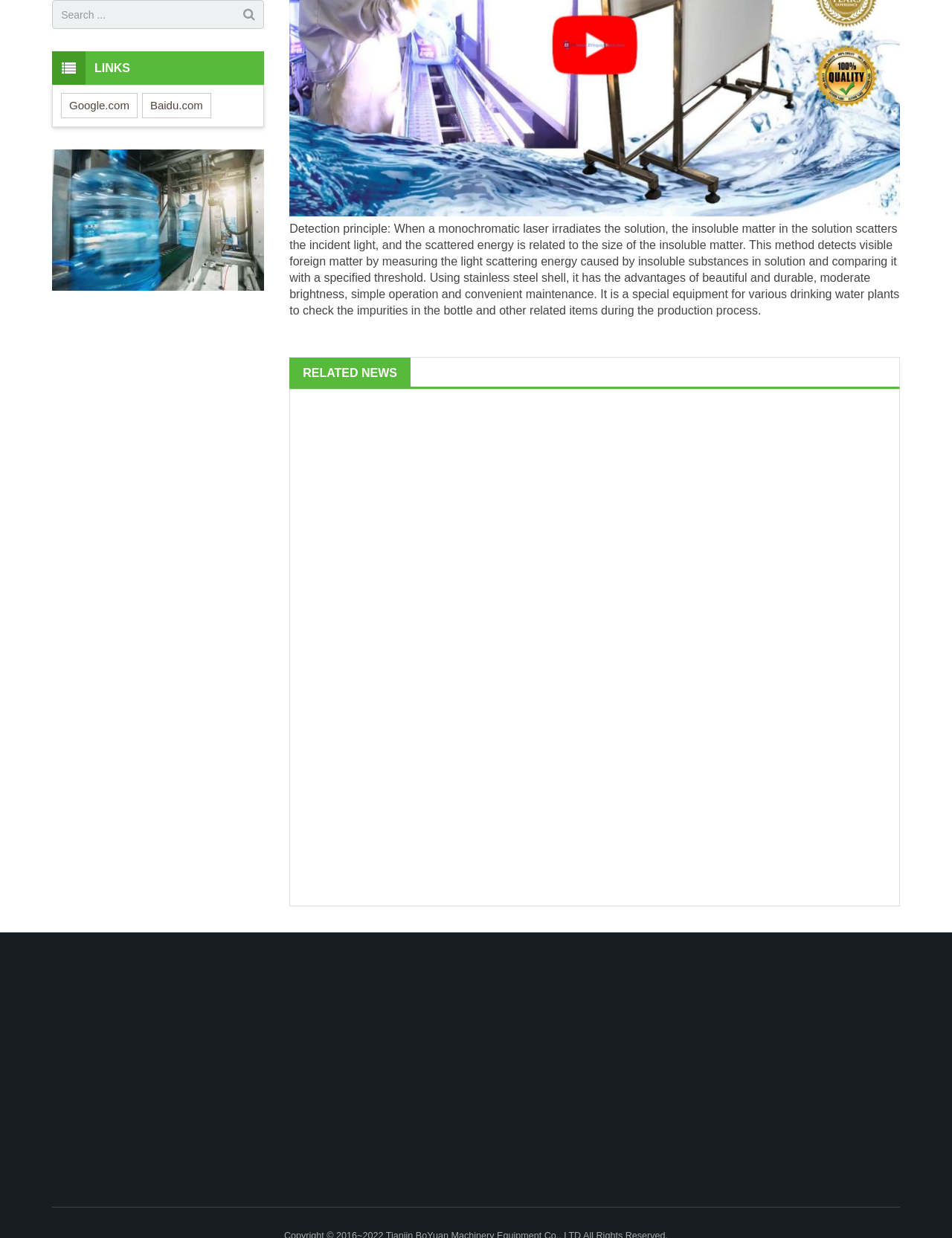Identify the bounding box for the given UI element using the description provided. Coordinates should be in the format (top-left x, top-left y, bottom-right x, bottom-right y) and must be between 0 and 1. Here is the description: name="name" placeholder="Search ..."

[0.055, 0.0, 0.277, 0.024]